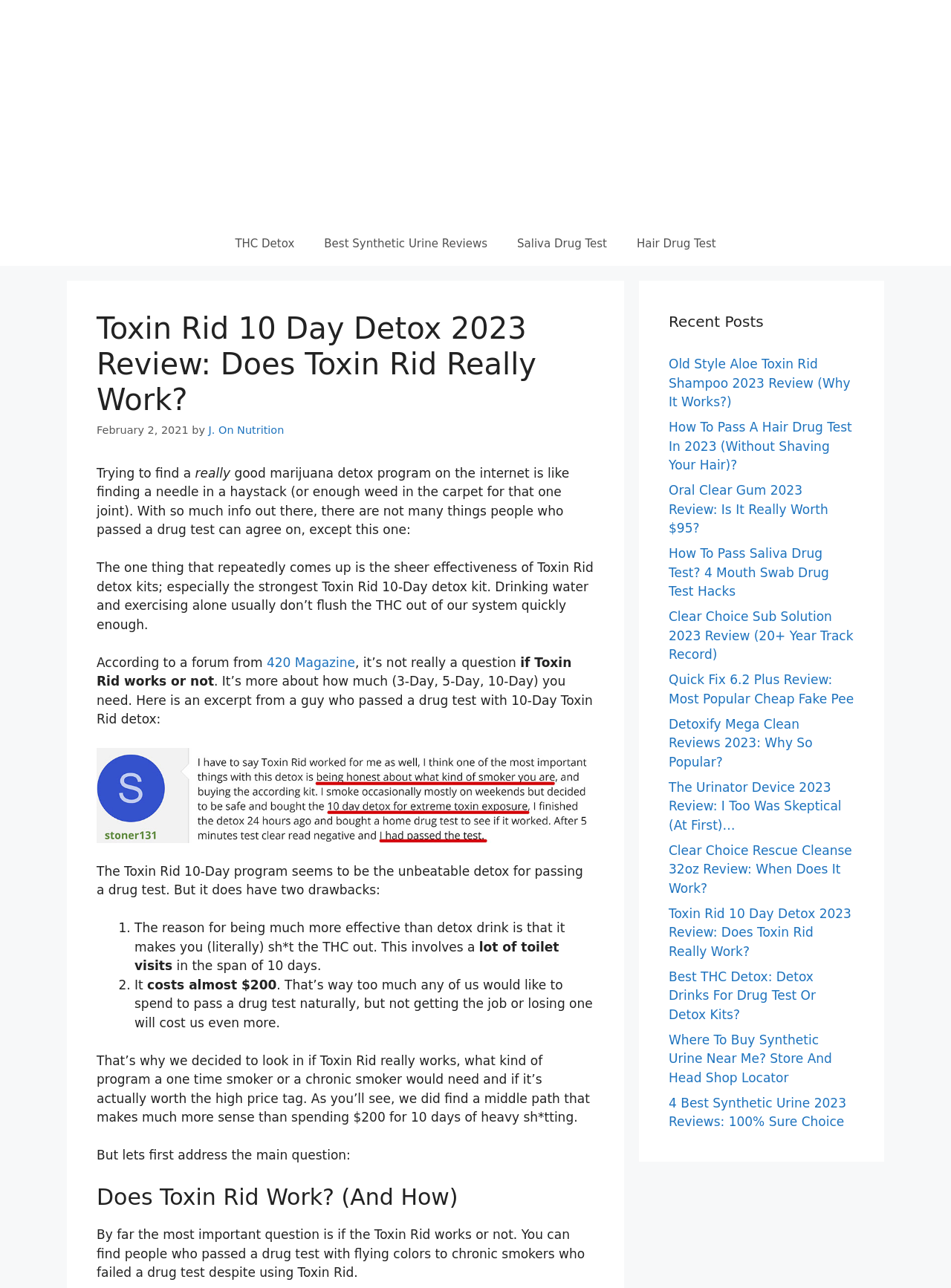Write an extensive caption that covers every aspect of the webpage.

This webpage is a review of the Toxin Rid 10 Day Detox program, a product designed to help individuals pass drug tests. At the top of the page, there is a banner with a link to "Journal On Nutrition" and an image of the journal's logo. Below the banner, there is a navigation menu with links to other related topics, such as THC detox, synthetic urine reviews, and hair drug tests.

The main content of the page is divided into sections, with headings and paragraphs of text. The first section introduces the topic of finding a good marijuana detox program and mentions the effectiveness of Toxin Rid detox kits. The text is written in a conversational tone and includes a quote from a forum user who passed a drug test using the 10-Day Toxin Rid detox kit.

The next section discusses the drawbacks of the Toxin Rid 10-Day program, including its high cost and the need for frequent toilet visits. The text is organized into numbered lists and includes an image illustrating how the program works.

Further down the page, there is a section with the heading "Does Toxin Rid Work? (And How)" which discusses the effectiveness of the program. The text includes quotes from users who have passed drug tests using Toxin Rid and mentions the importance of finding a middle path that makes sense for individual users.

On the right-hand side of the page, there is a complementary section with a heading "Recent Posts" that lists links to other related articles, such as reviews of detox shampoos, hair drug tests, and synthetic urine products.

Overall, the webpage is a detailed review of the Toxin Rid 10 Day Detox program, including its effectiveness, drawbacks, and user experiences. The text is written in a conversational tone and includes images and links to related topics.